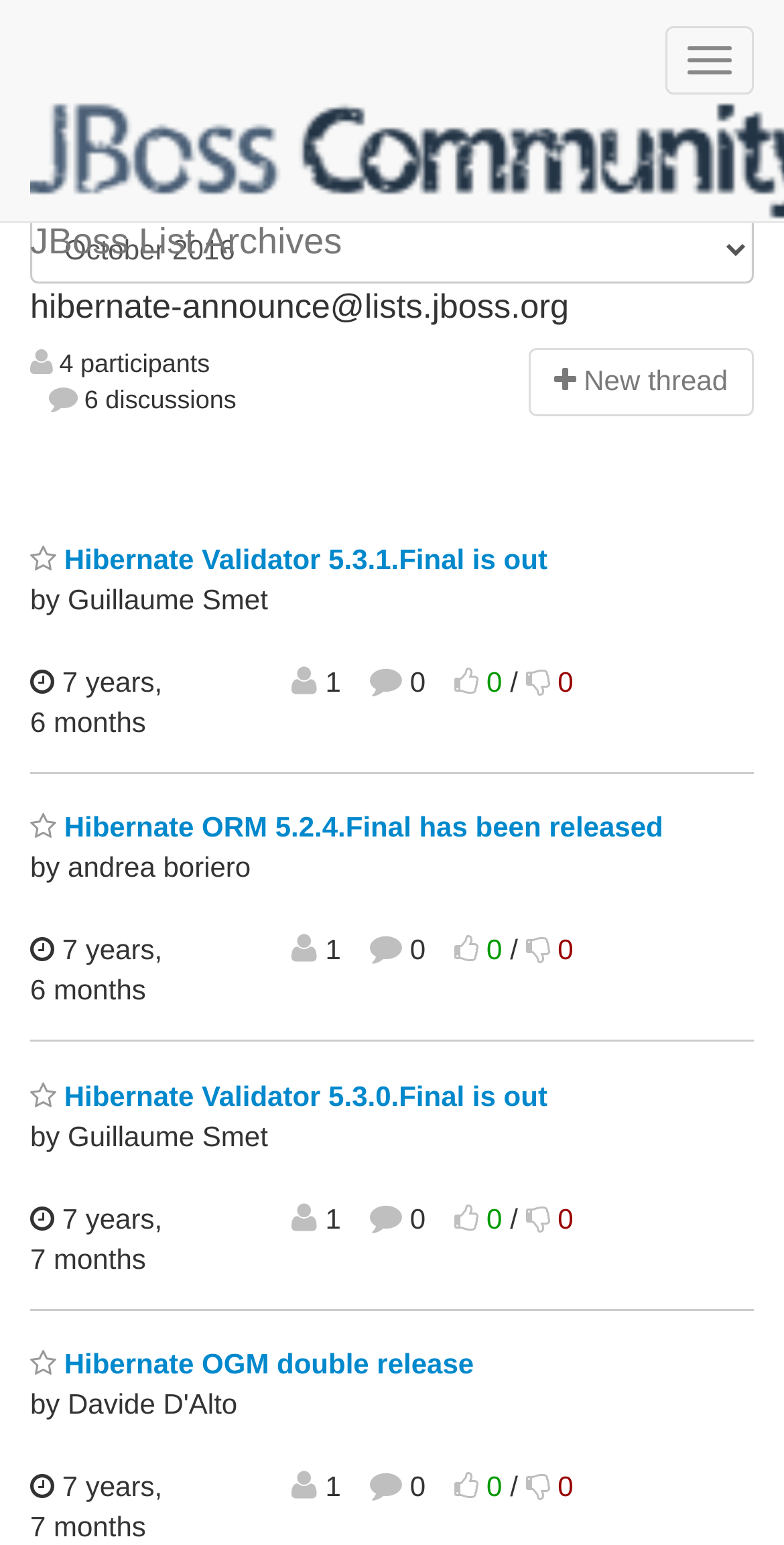Please identify the bounding box coordinates of the clickable element to fulfill the following instruction: "View Hibernate Validator 5.3.1.Final is out thread". The coordinates should be four float numbers between 0 and 1, i.e., [left, top, right, bottom].

[0.038, 0.351, 0.698, 0.372]